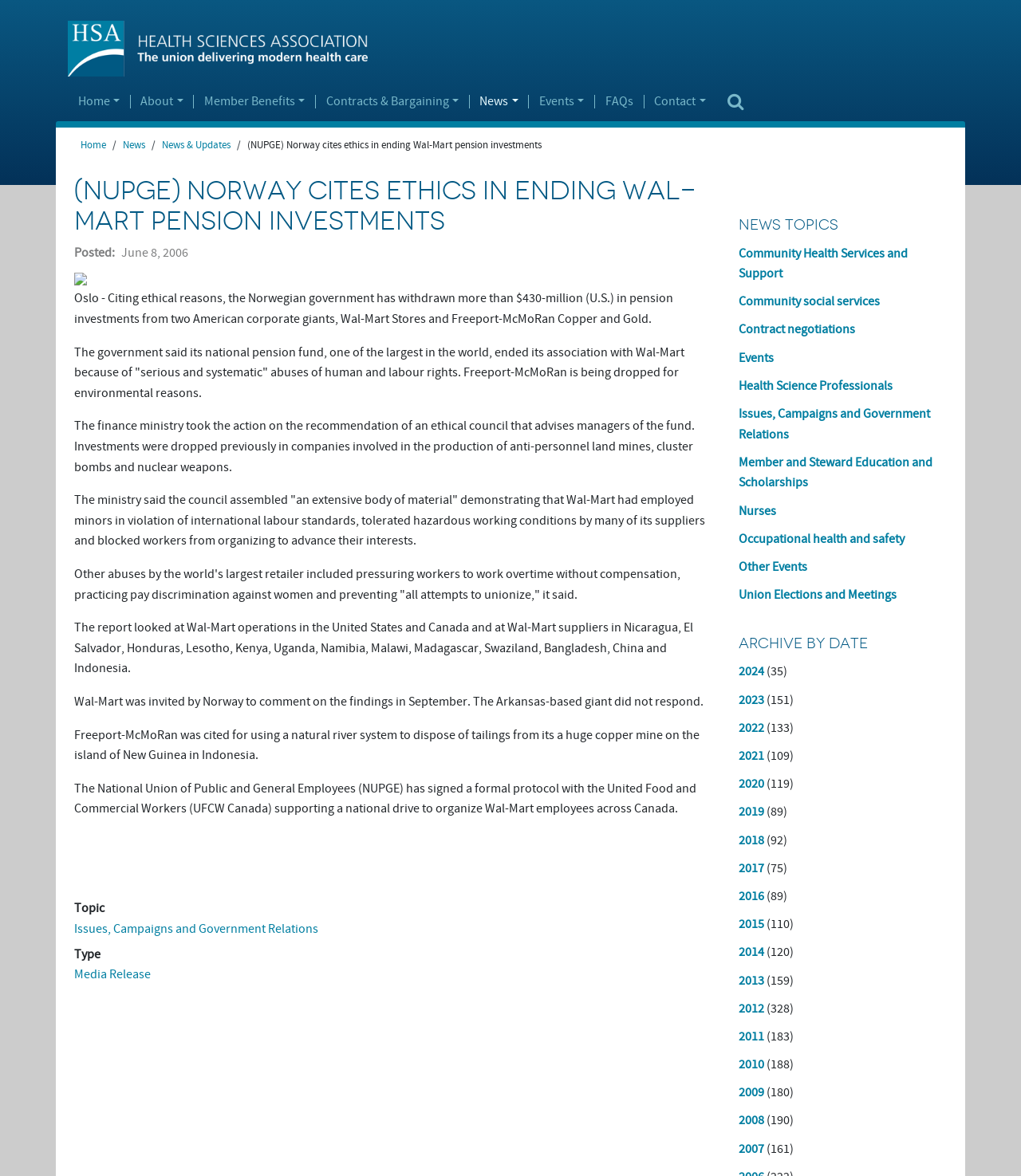What is the name of the organization?
Using the picture, provide a one-word or short phrase answer.

Health Sciences Association